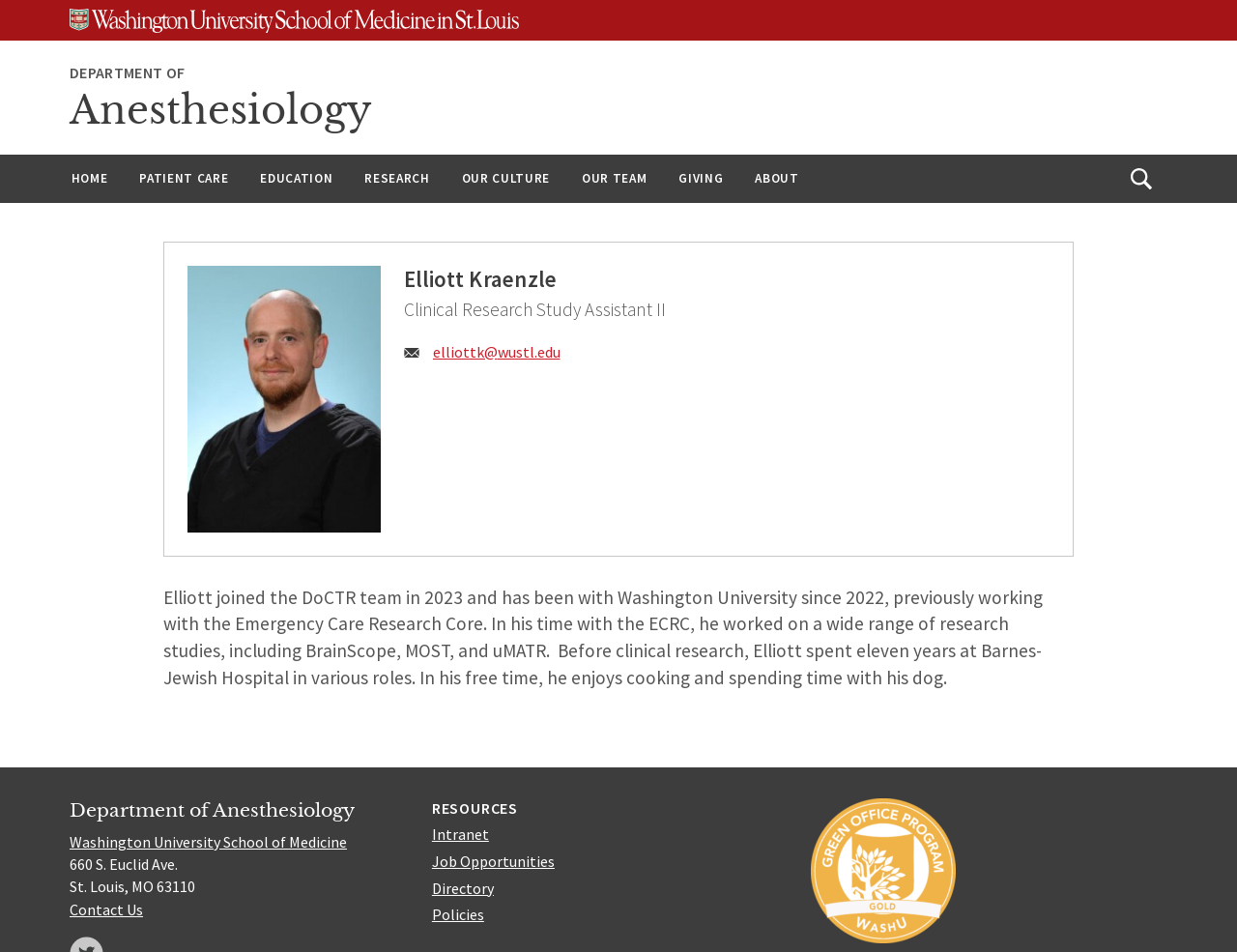Please answer the following question using a single word or phrase: 
What is Elliott Kraenzle's job title?

Clinical Research Study Assistant II